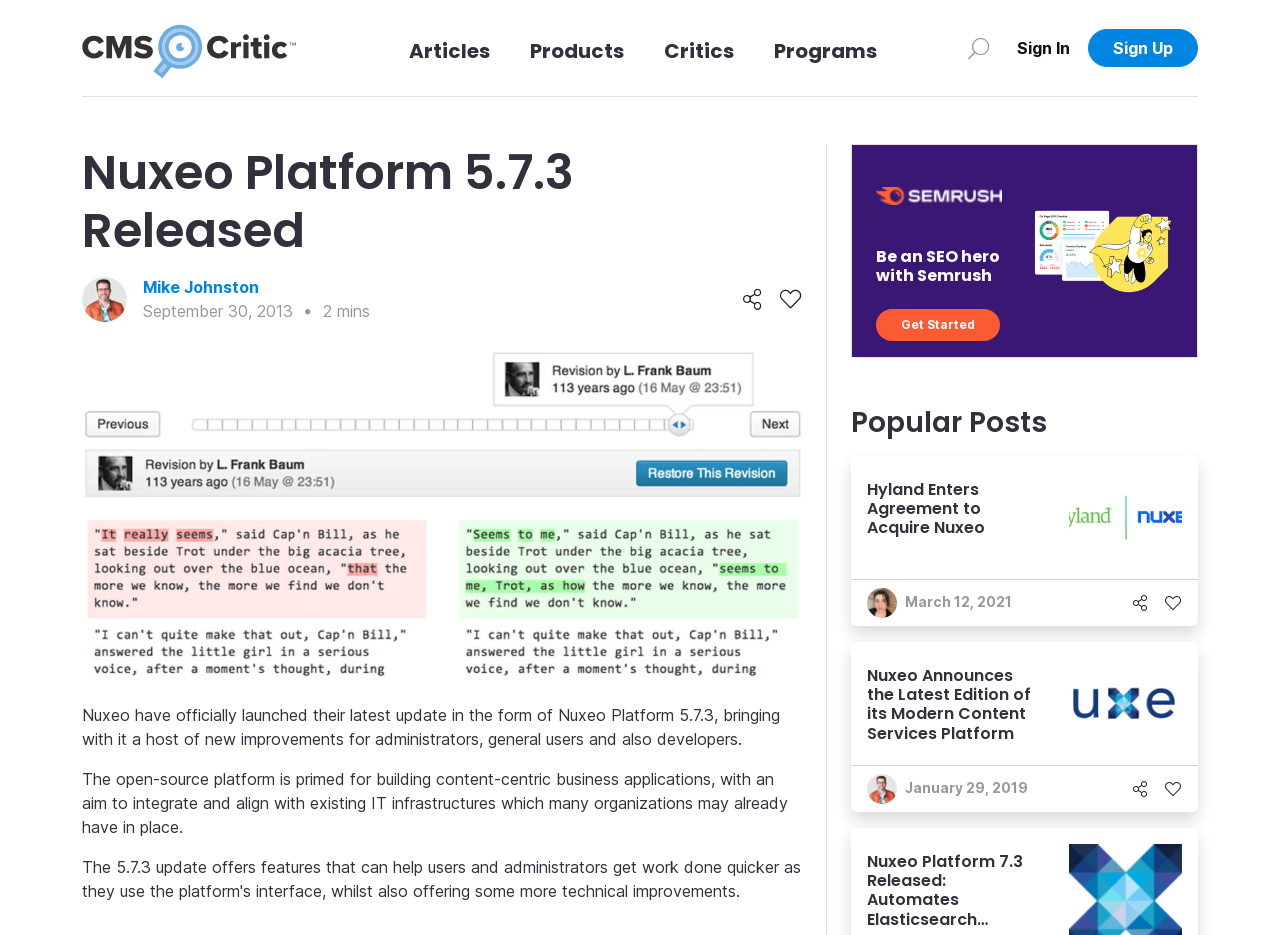Extract the bounding box coordinates for the HTML element that matches this description: "aria-label="Like"". The coordinates should be four float numbers between 0 and 1, i.e., [left, top, right, bottom].

[0.609, 0.306, 0.627, 0.334]